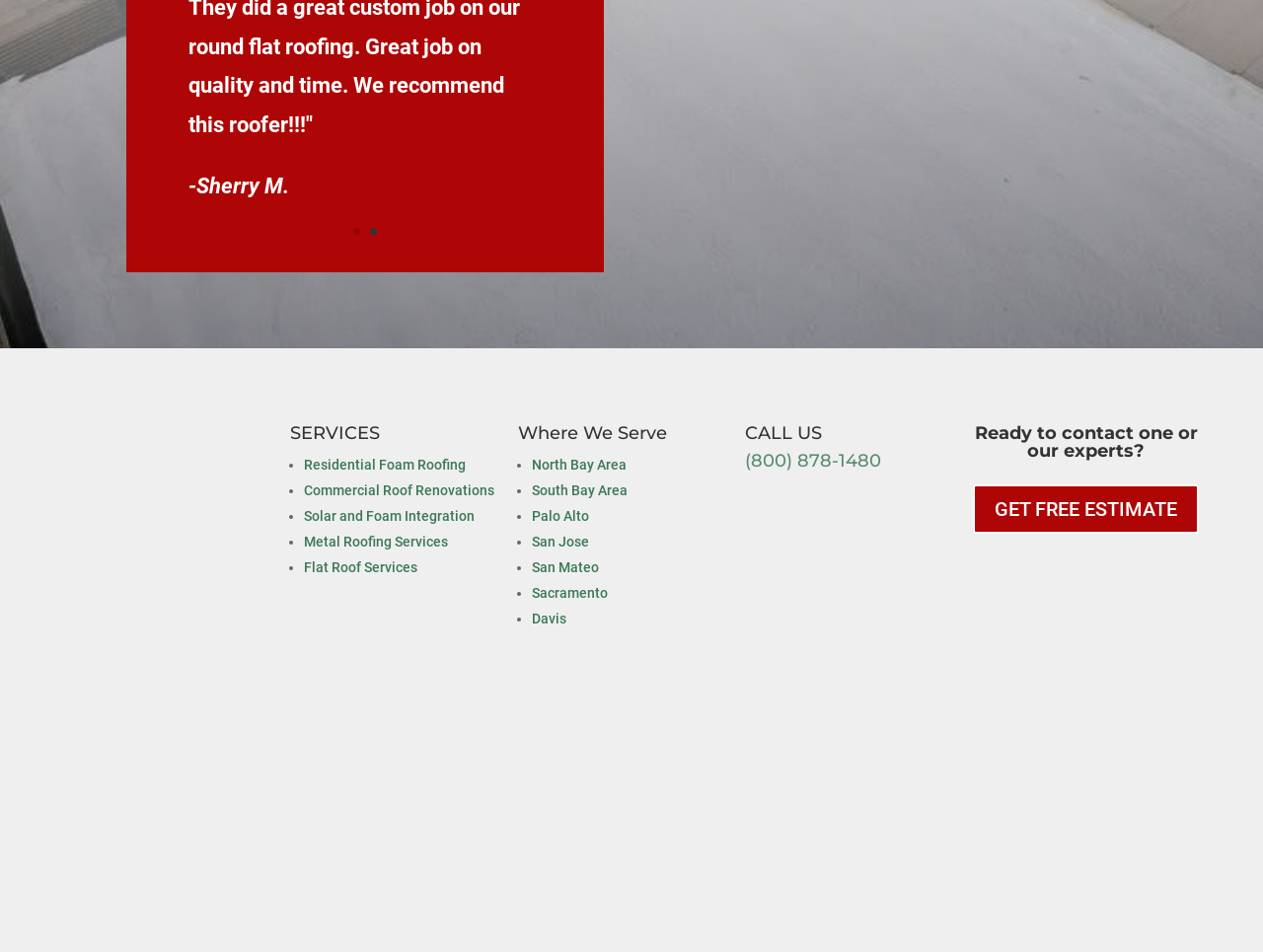Identify the bounding box coordinates of the element to click to follow this instruction: 'Call the phone number (800) 878-1480'. Ensure the coordinates are four float values between 0 and 1, provided as [left, top, right, bottom].

[0.59, 0.472, 0.698, 0.495]